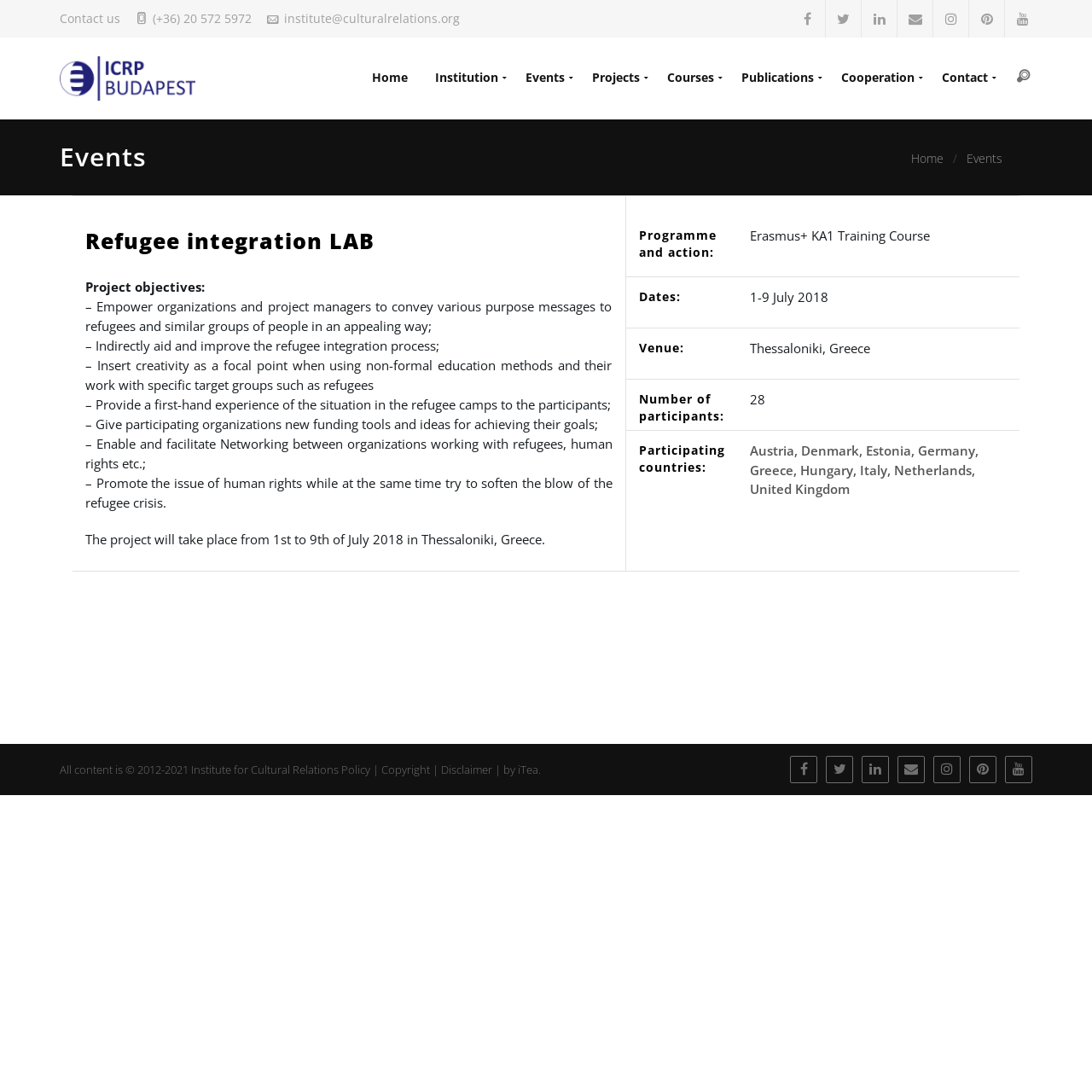Please identify the bounding box coordinates of the clickable area that will fulfill the following instruction: "Visit ICRP homepage". The coordinates should be in the format of four float numbers between 0 and 1, i.e., [left, top, right, bottom].

[0.055, 0.063, 0.179, 0.078]